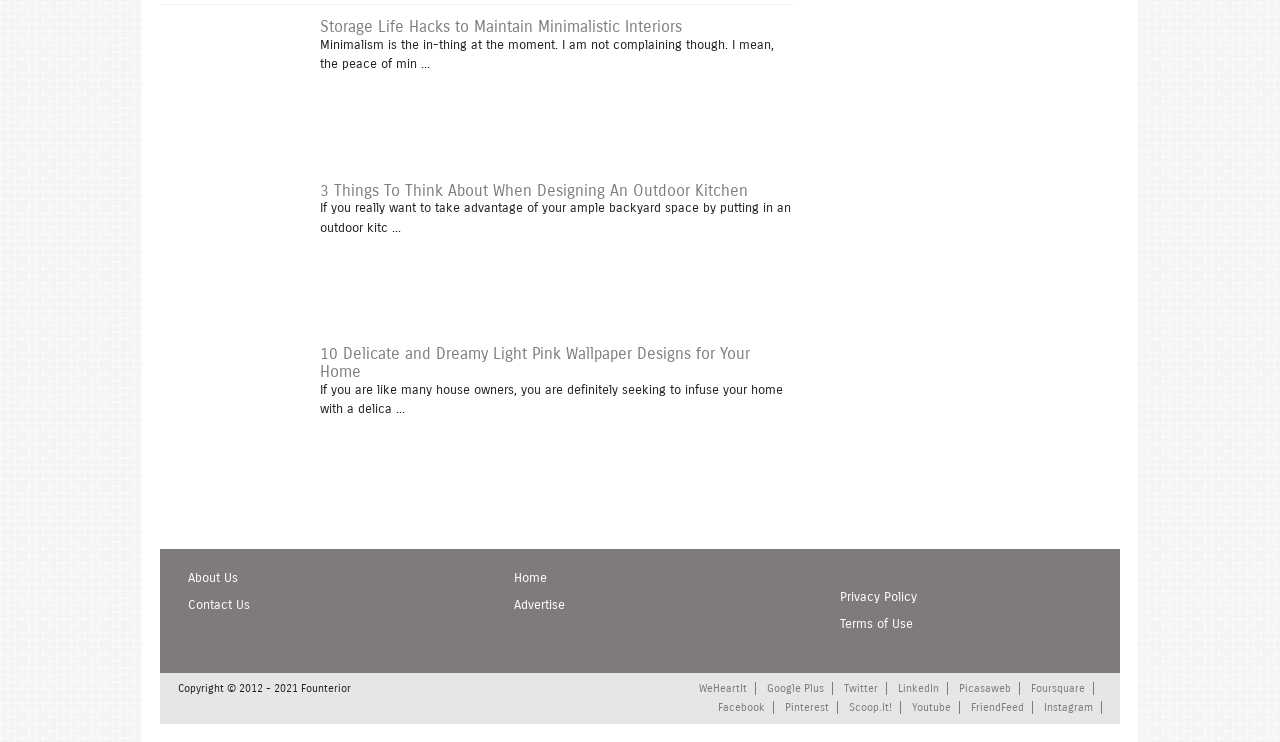Identify the bounding box coordinates of the clickable section necessary to follow the following instruction: "Visit the About Us page". The coordinates should be presented as four float numbers from 0 to 1, i.e., [left, top, right, bottom].

[0.139, 0.768, 0.186, 0.79]